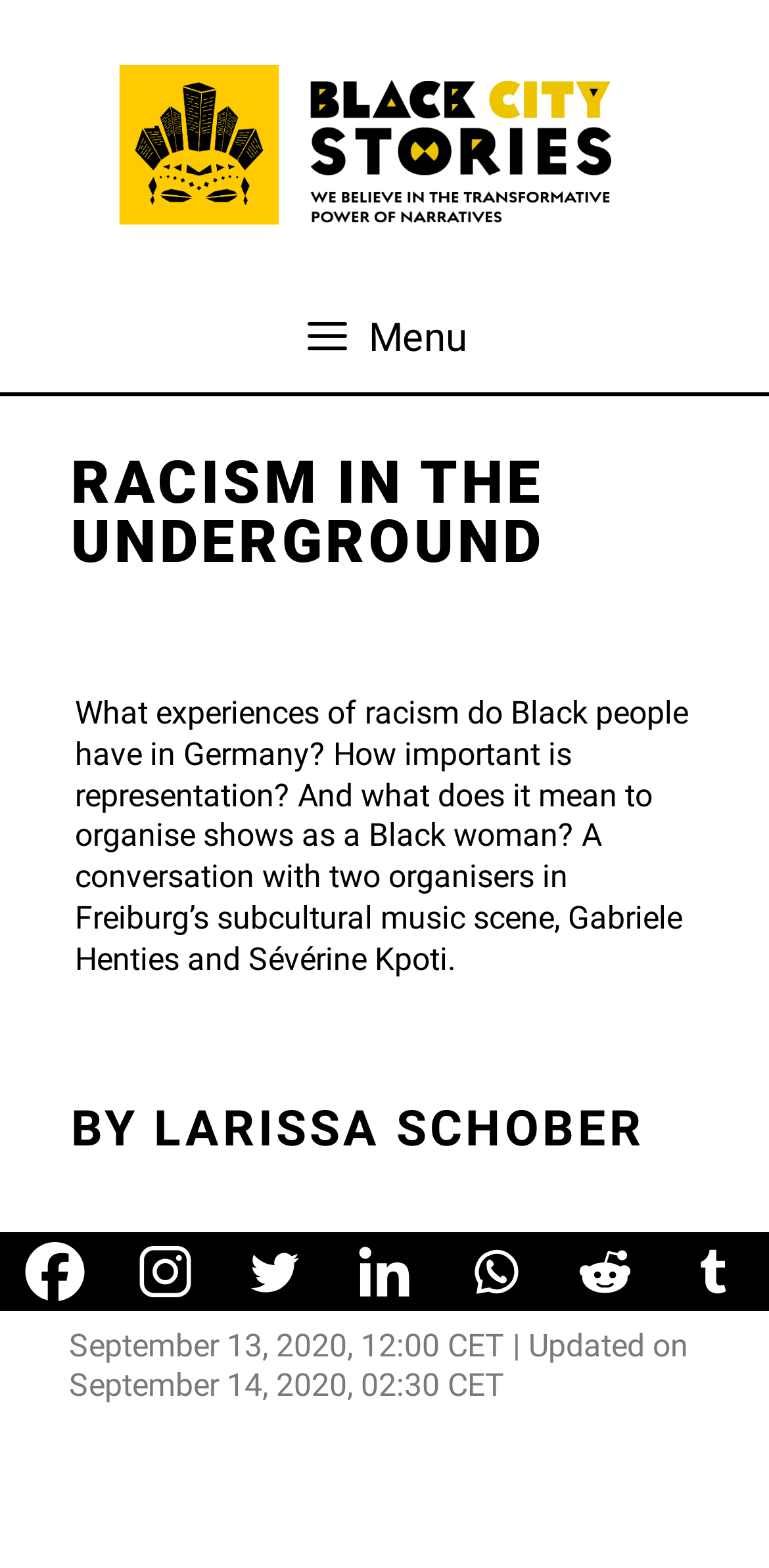Give a concise answer of one word or phrase to the question: 
Who is the author of the article?

Larissa Schober